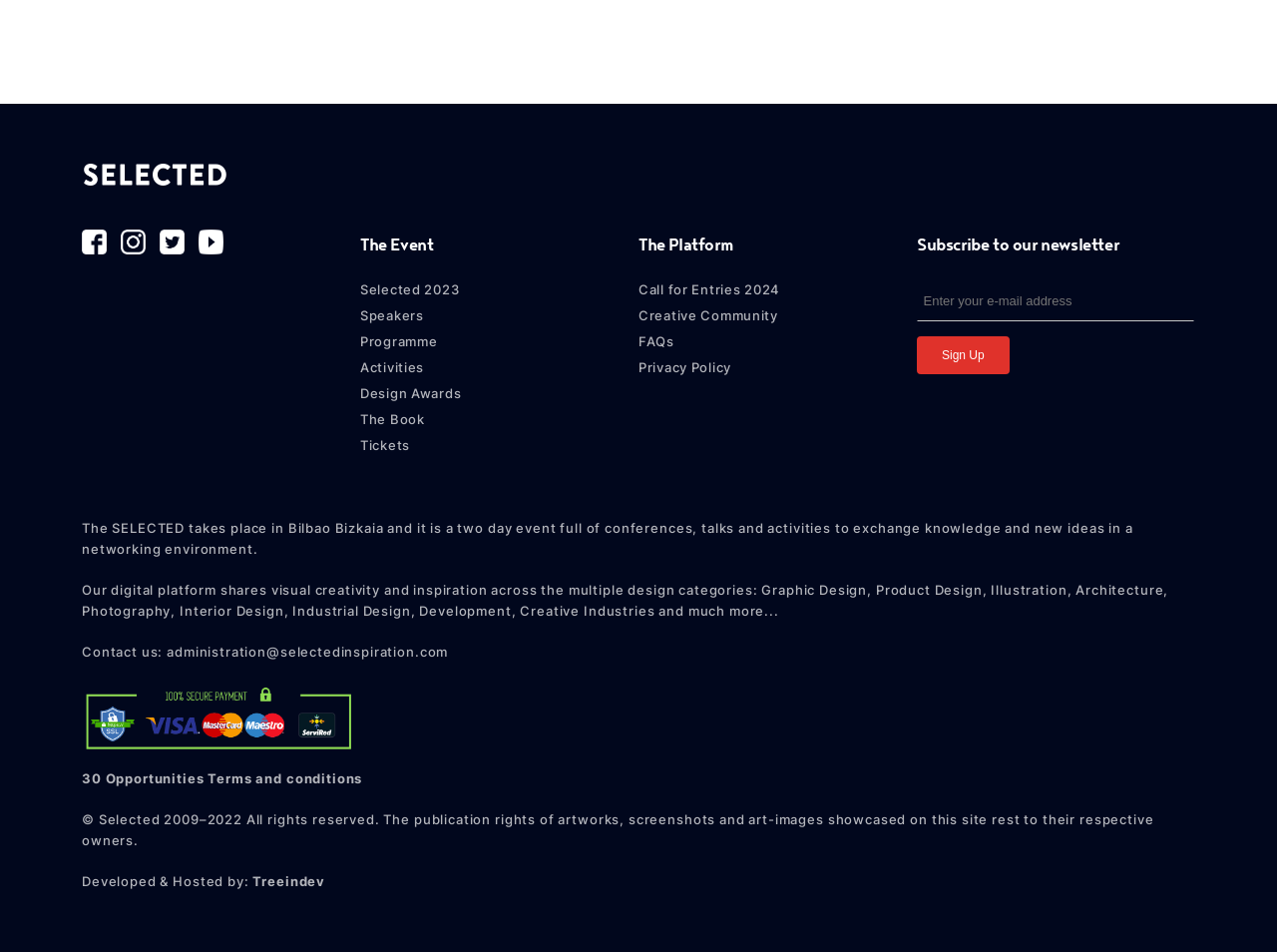Identify the bounding box coordinates of the area you need to click to perform the following instruction: "Click the 'Selected 2023' link".

[0.282, 0.296, 0.5, 0.312]